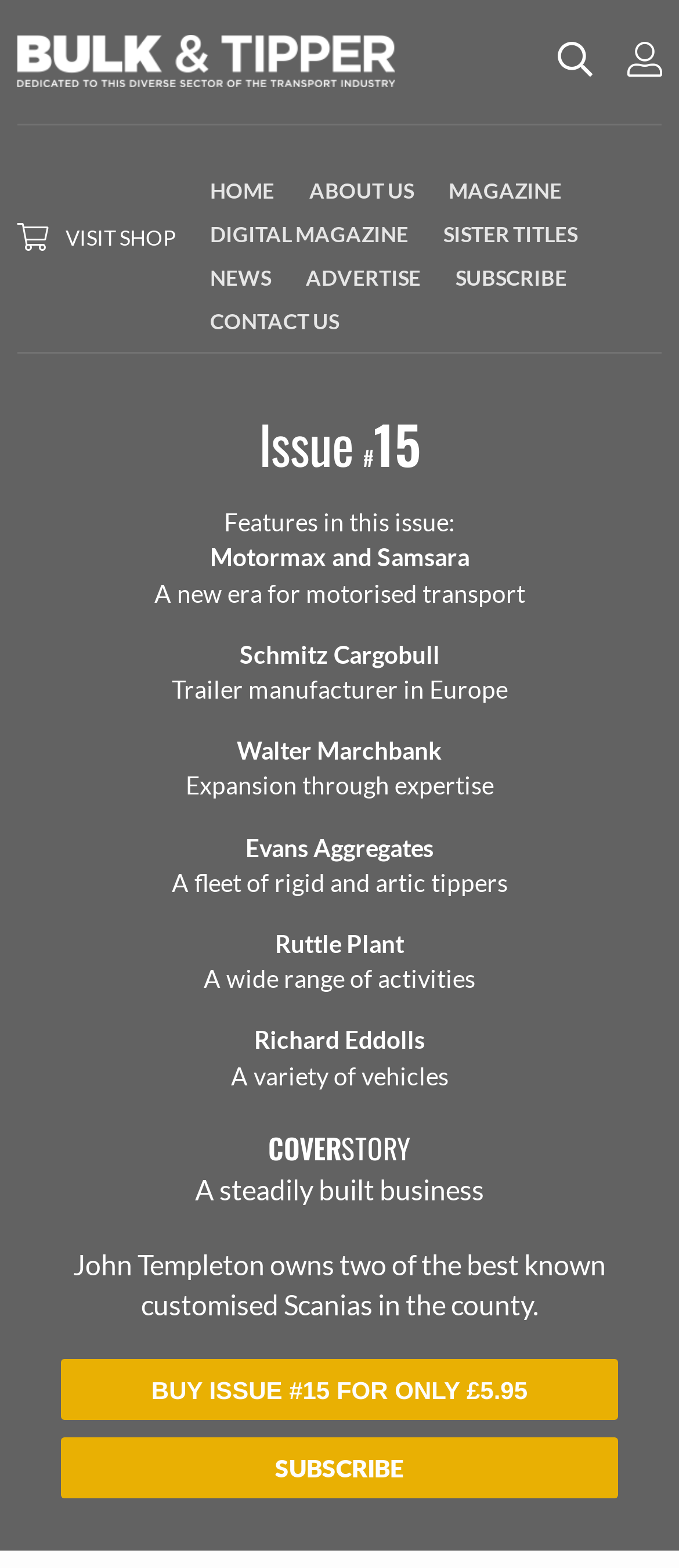How much does it cost to buy issue #15?
Please respond to the question with a detailed and well-explained answer.

The cost of buying issue #15 can be found at the bottom of the webpage, where it says 'BUY ISSUE #15 FOR ONLY £5.95'. This indicates that the cost of buying issue #15 is £5.95.